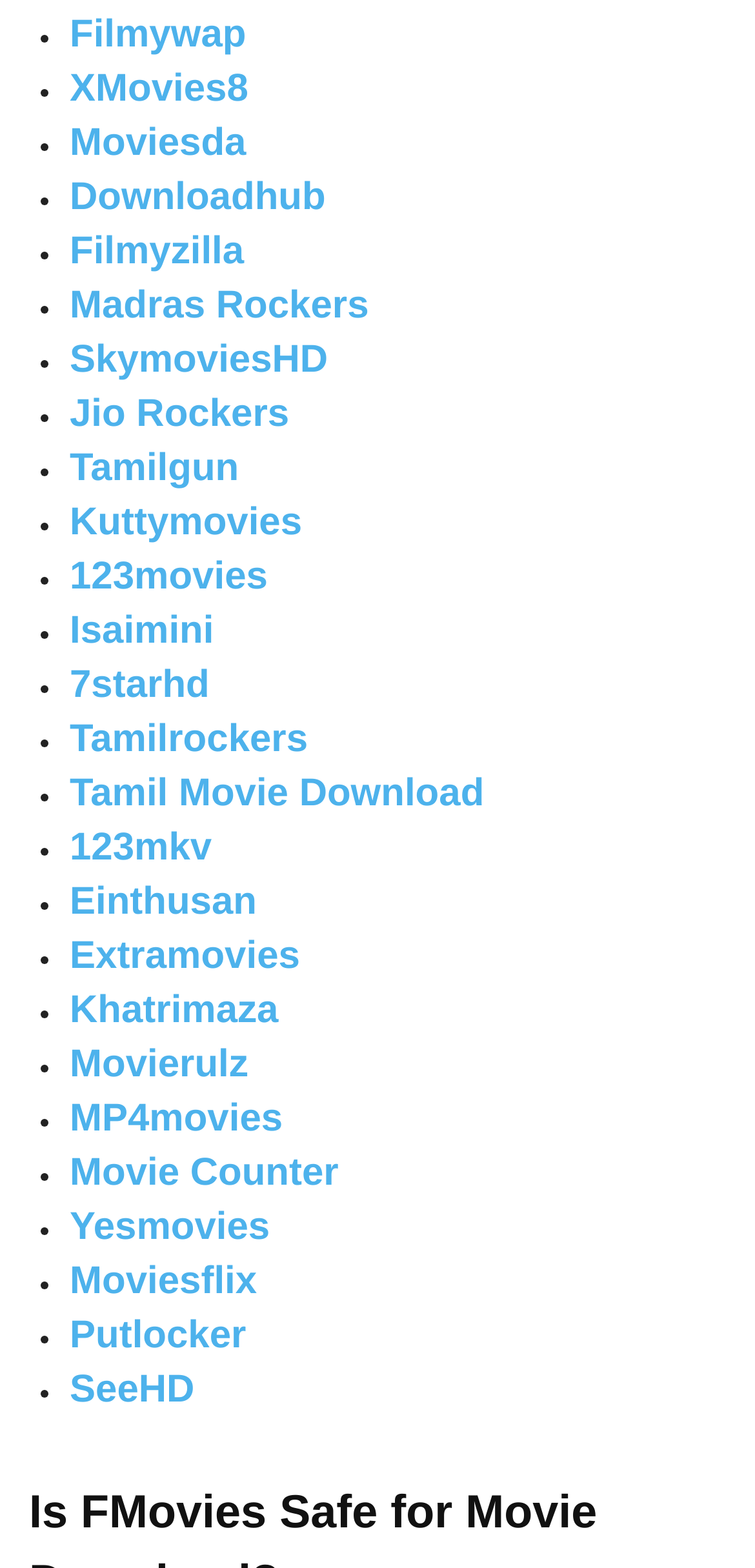Given the element description "Tamil Movie Download" in the screenshot, predict the bounding box coordinates of that UI element.

[0.092, 0.492, 0.641, 0.519]